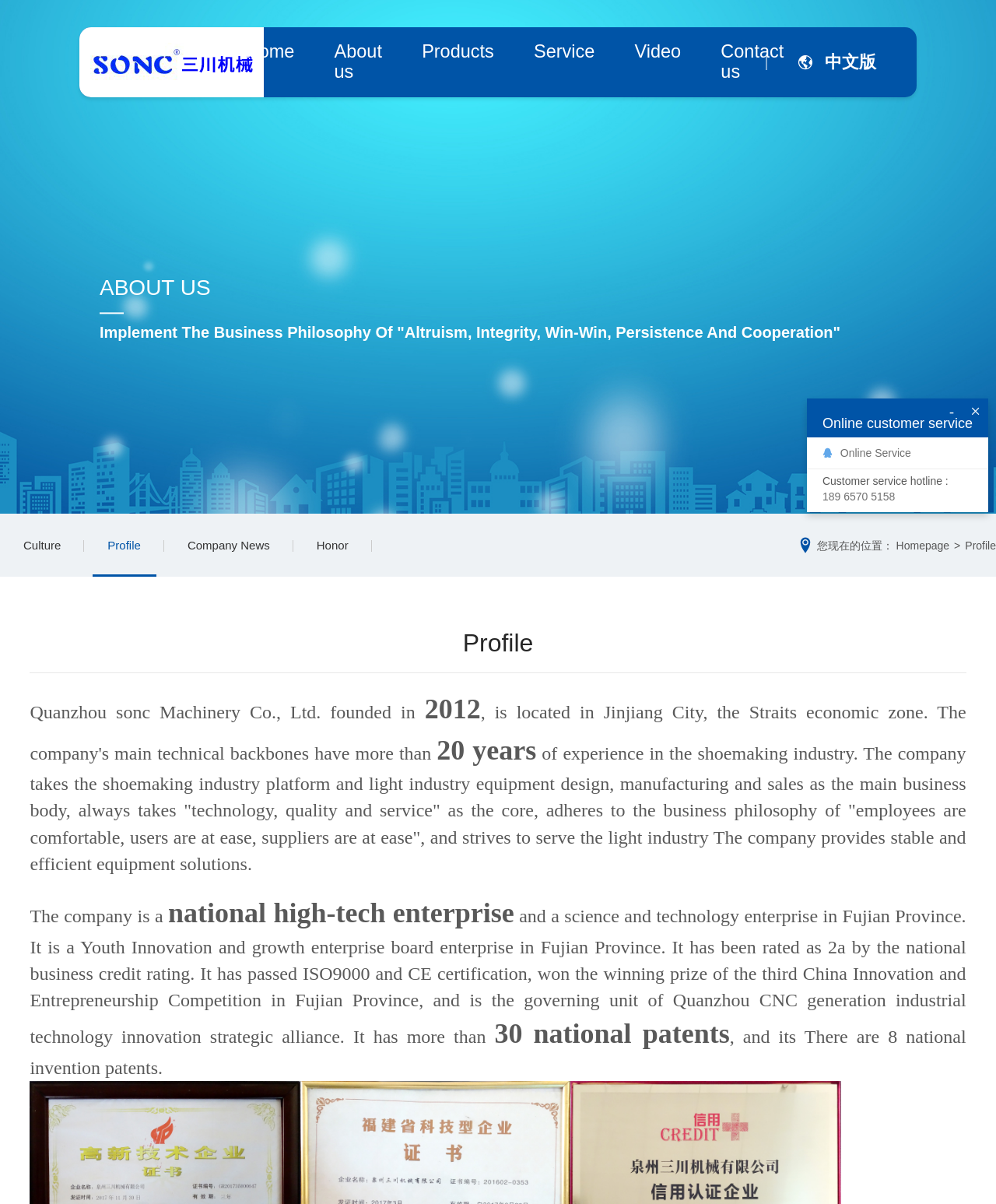Using the provided description Contact us, find the bounding box coordinates for the UI element. Provide the coordinates in (top-left x, top-left y, bottom-right x, bottom-right y) format, ensuring all values are between 0 and 1.

[0.648, 0.075, 0.765, 0.102]